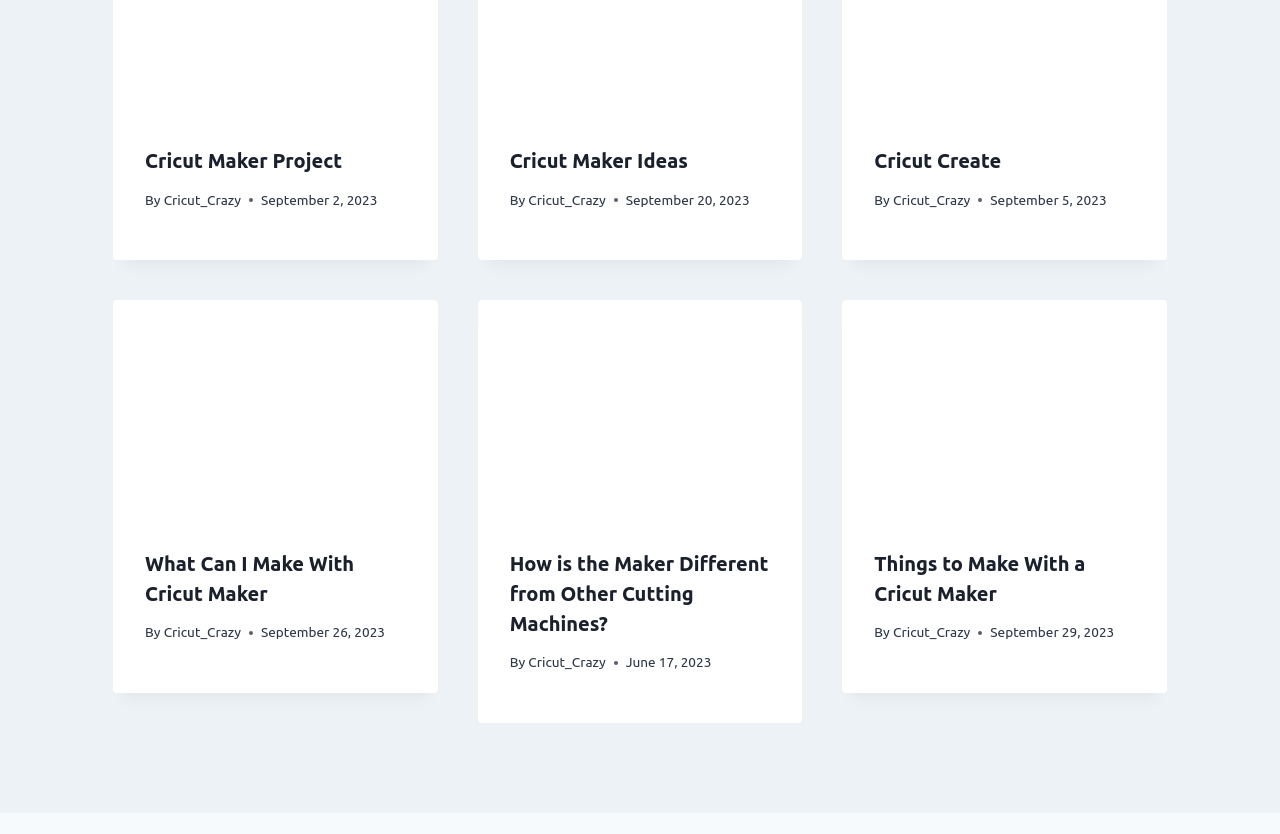Please locate the bounding box coordinates of the element that needs to be clicked to achieve the following instruction: "Read 'What Can I Make With Cricut Maker'". The coordinates should be four float numbers between 0 and 1, i.e., [left, top, right, bottom].

[0.088, 0.36, 0.342, 0.62]